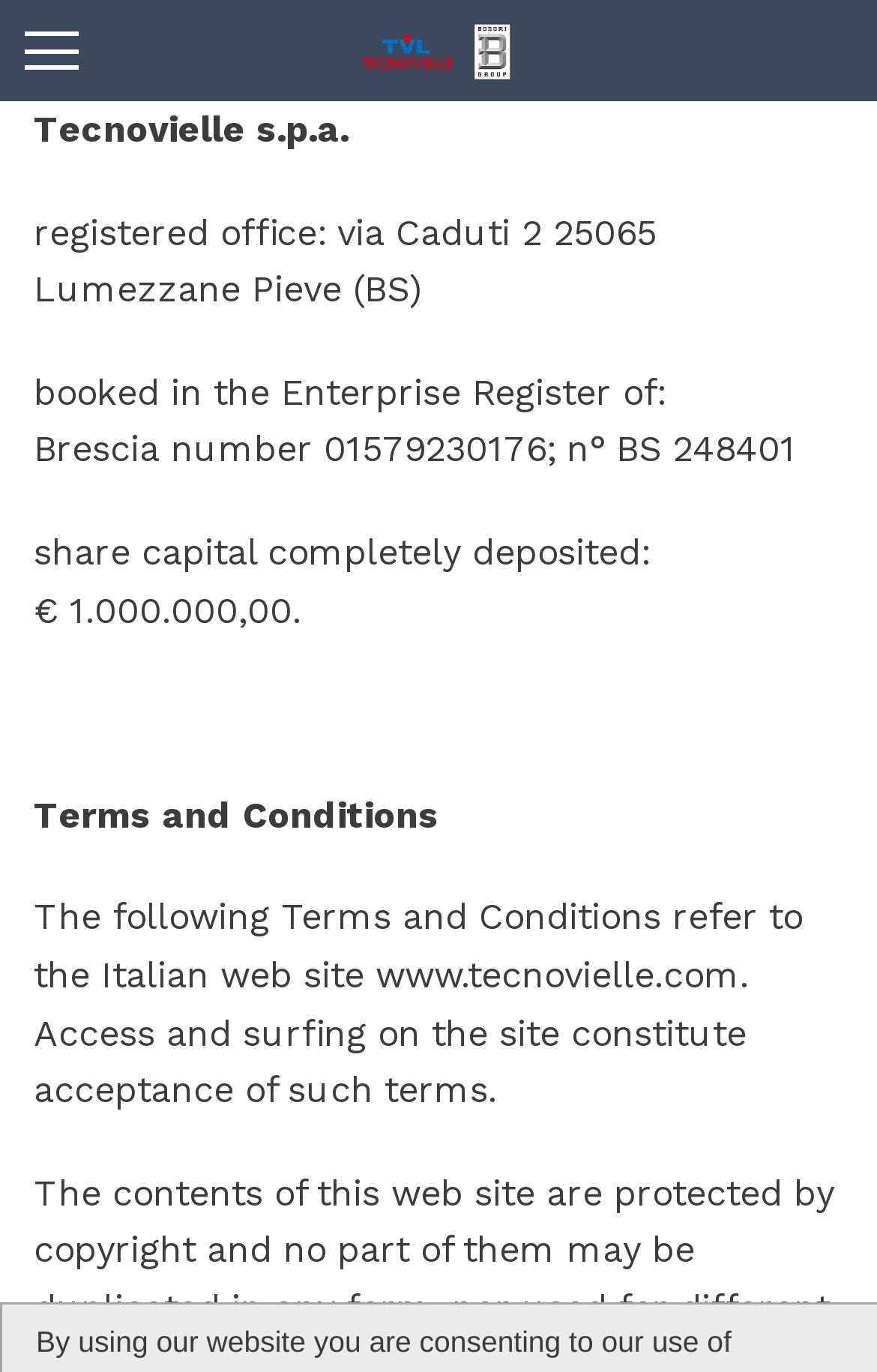What is the purpose of the Terms and Conditions?
Look at the webpage screenshot and answer the question with a detailed explanation.

The purpose of the Terms and Conditions can be found in the StaticText element with the text 'The following Terms and Conditions refer to the Italian web site www.tecnovielle.com. Access and surfing on the site constitute acceptance of such terms.' at coordinates [0.038, 0.653, 0.915, 0.81].